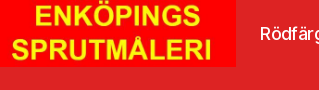Generate an in-depth description of the image.

The image prominently features the name "ENKÖPINGS SPRUTMÅLERI" displayed in bold, bright yellow text against a vivid red background. This striking color combination is designed to attract attention, making it effective for branding purposes. The text suggests that this establishment is related to painting or mural services, as indicated by the term "sprutmåleri," which translates to spray painting in Swedish. To the right, there is a smaller caption reading "Rödfärgning av ekonomibyggnader," which translates to "Red painting of economic buildings," providing further context about the services offered. The overall visual presentation conveys a sense of professionalism and invites potential customers to learn more about their services.